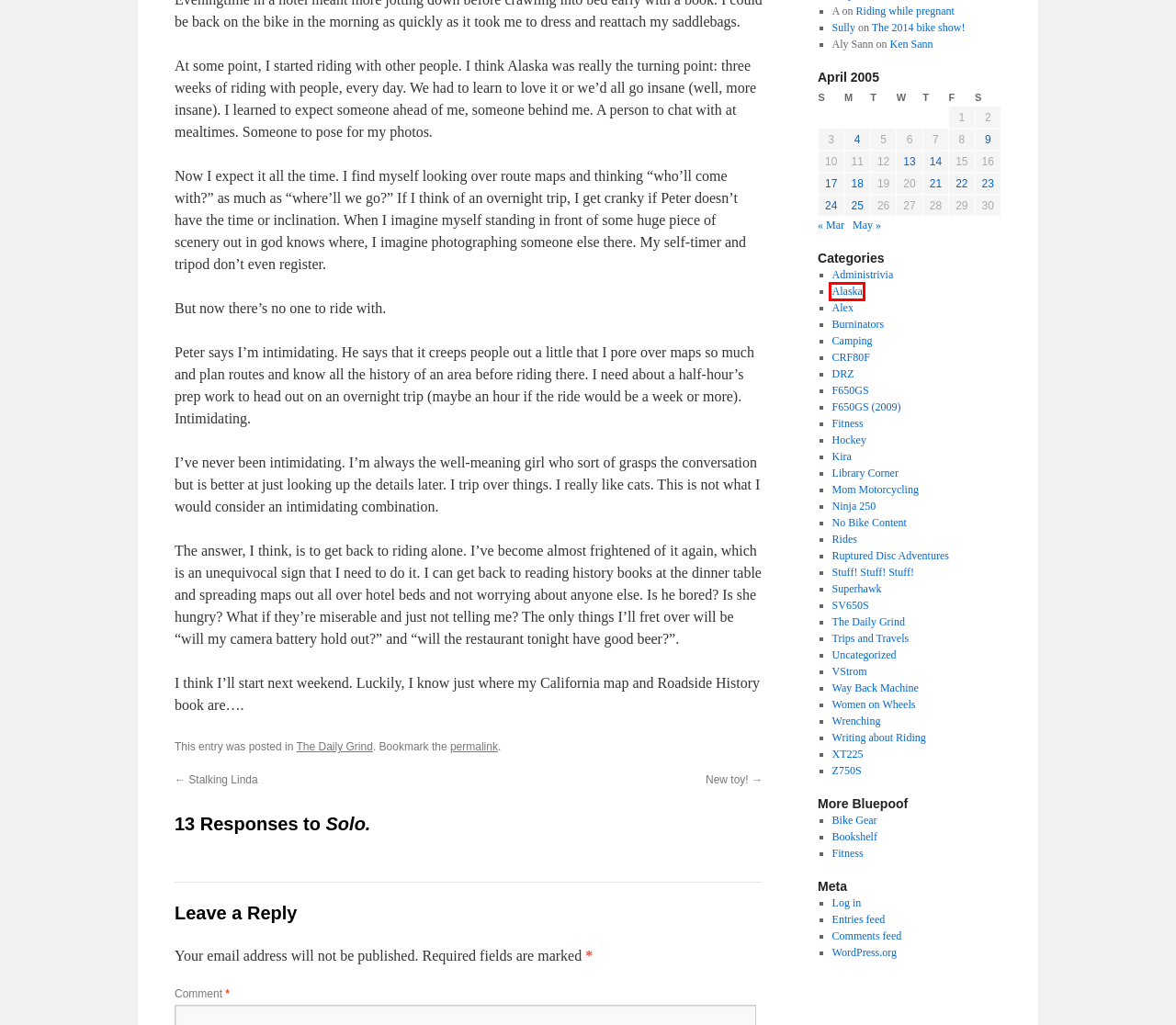You have a screenshot of a webpage with a red rectangle bounding box around an element. Identify the best matching webpage description for the new page that appears after clicking the element in the bounding box. The descriptions are:
A. CRF80F | Bluepoof's Adventures
B. May | 2005 | Bluepoof's Adventures
C. Bluepoof's Adventures
D. Way Back Machine | Bluepoof's Adventures
E. The Daily Grind | Bluepoof's Adventures
F. Riding while pregnant  | Bluepoof's Adventures
G. Ninja 250 | Bluepoof's Adventures
H. Alaska | Bluepoof's Adventures

H